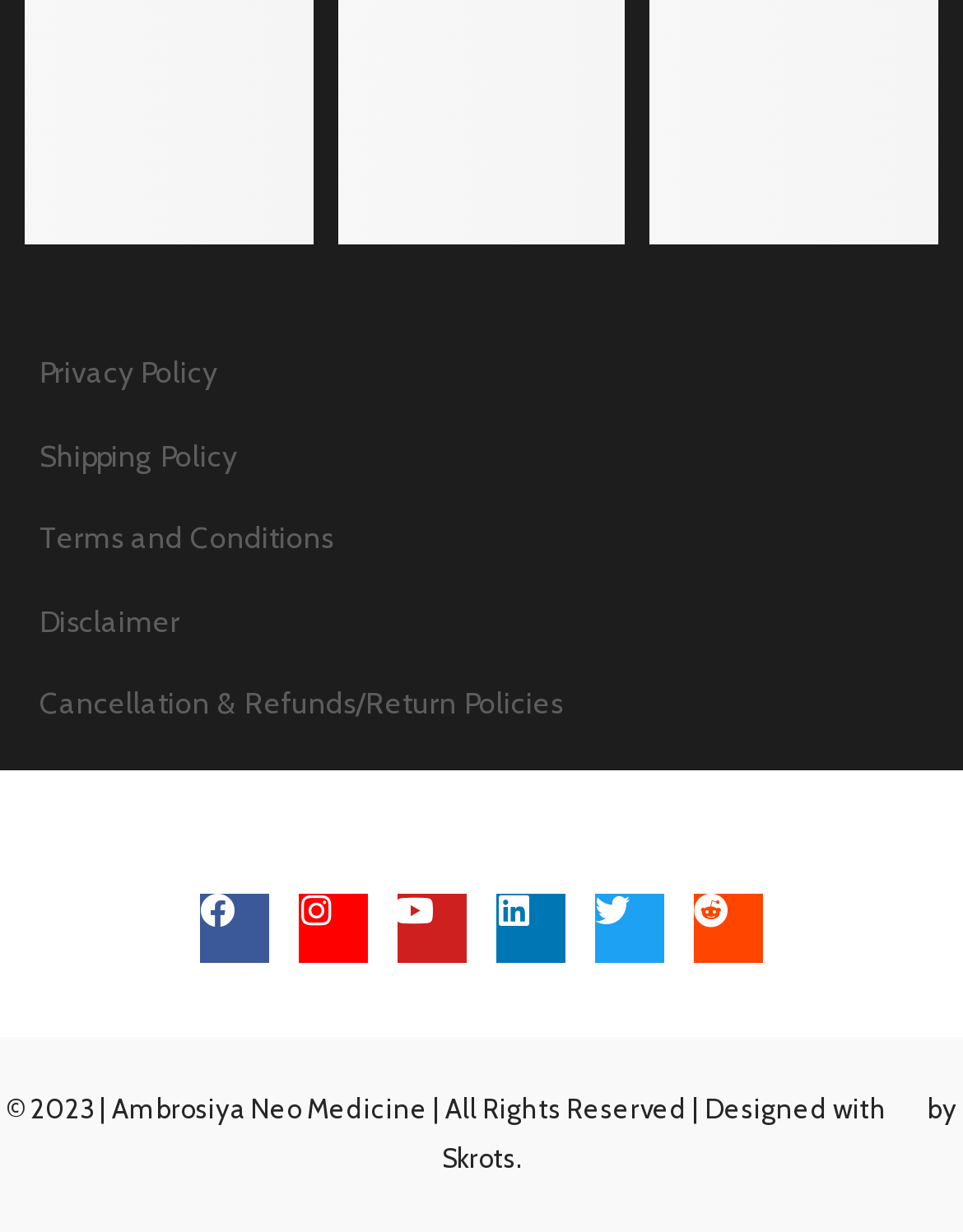Please use the details from the image to answer the following question comprehensively:
What is the designer of the webpage?

I found the designer's name 'Skrots' in the footer section of the webpage, which is a link.